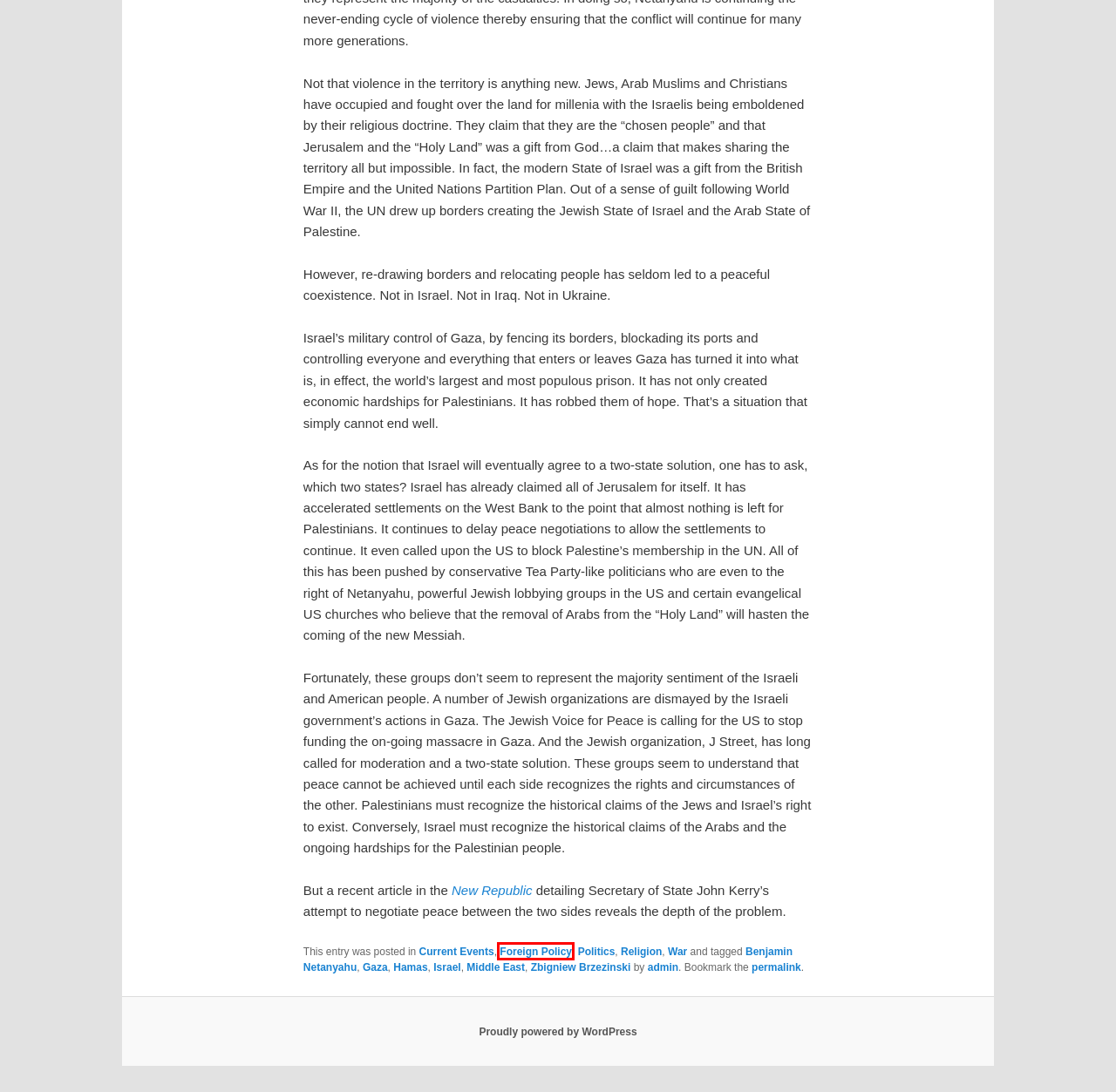You are given a screenshot of a webpage with a red bounding box around an element. Choose the most fitting webpage description for the page that appears after clicking the element within the red bounding box. Here are the candidates:
A. Politics | LaMaster's Corner
B. Middle East | LaMaster's Corner
C. Religion | LaMaster's Corner
D. Hamas | LaMaster's Corner
E. Blog Tool, Publishing Platform, and CMS – WordPress.org
F. Benjamin Netanyahu | LaMaster's Corner
G. Zbigniew Brzezinski | LaMaster's Corner
H. Foreign Policy | LaMaster's Corner

H